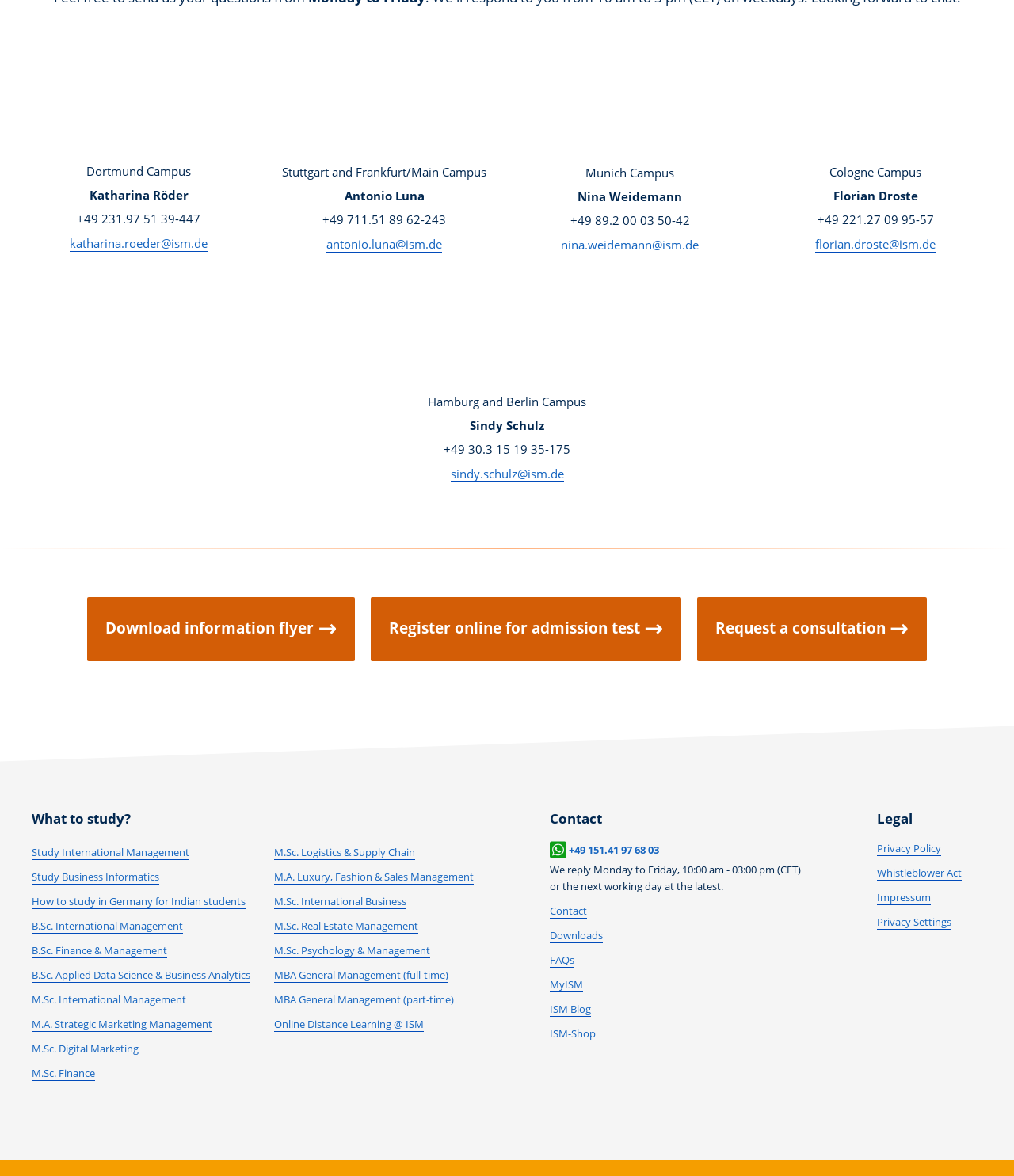Can you show the bounding box coordinates of the region to click on to complete the task described in the instruction: "Sign up for the Financial Brand Forum"?

None